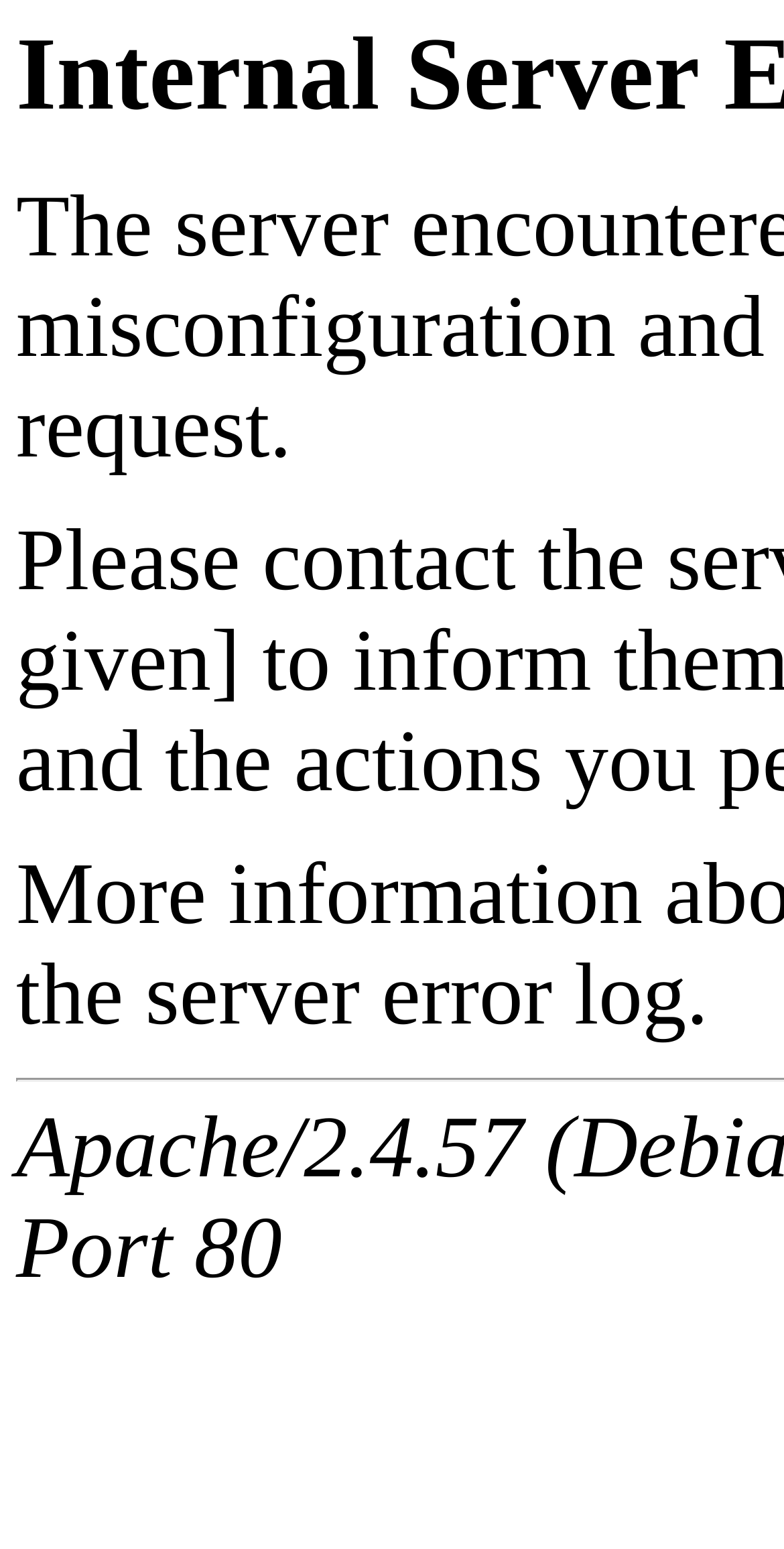Find the headline of the webpage and generate its text content.

Internal Server Error